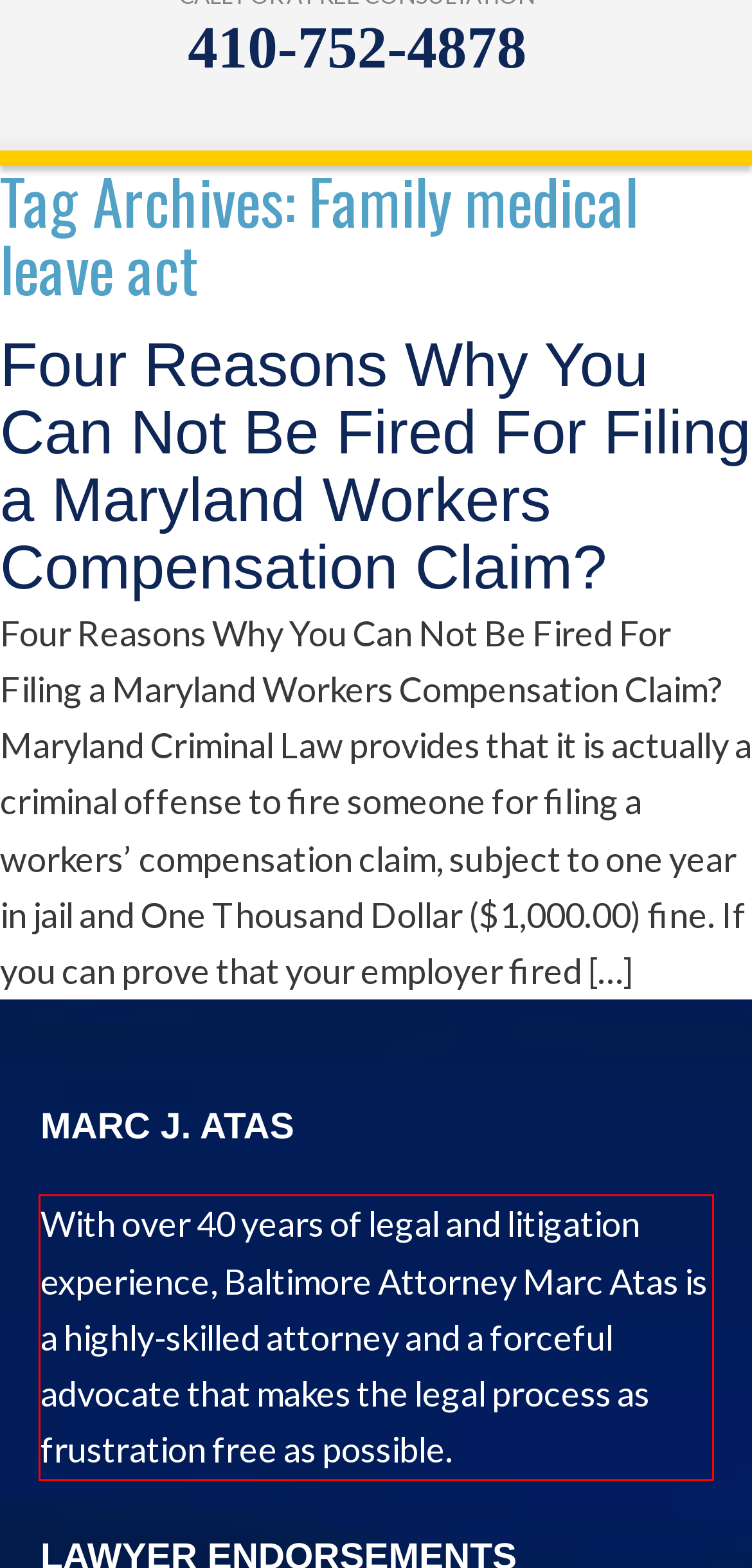Given a screenshot of a webpage, identify the red bounding box and perform OCR to recognize the text within that box.

With over 40 years of legal and litigation experience, Baltimore Attorney Marc Atas is a highly-skilled attorney and a forceful advocate that makes the legal process as frustration free as possible.